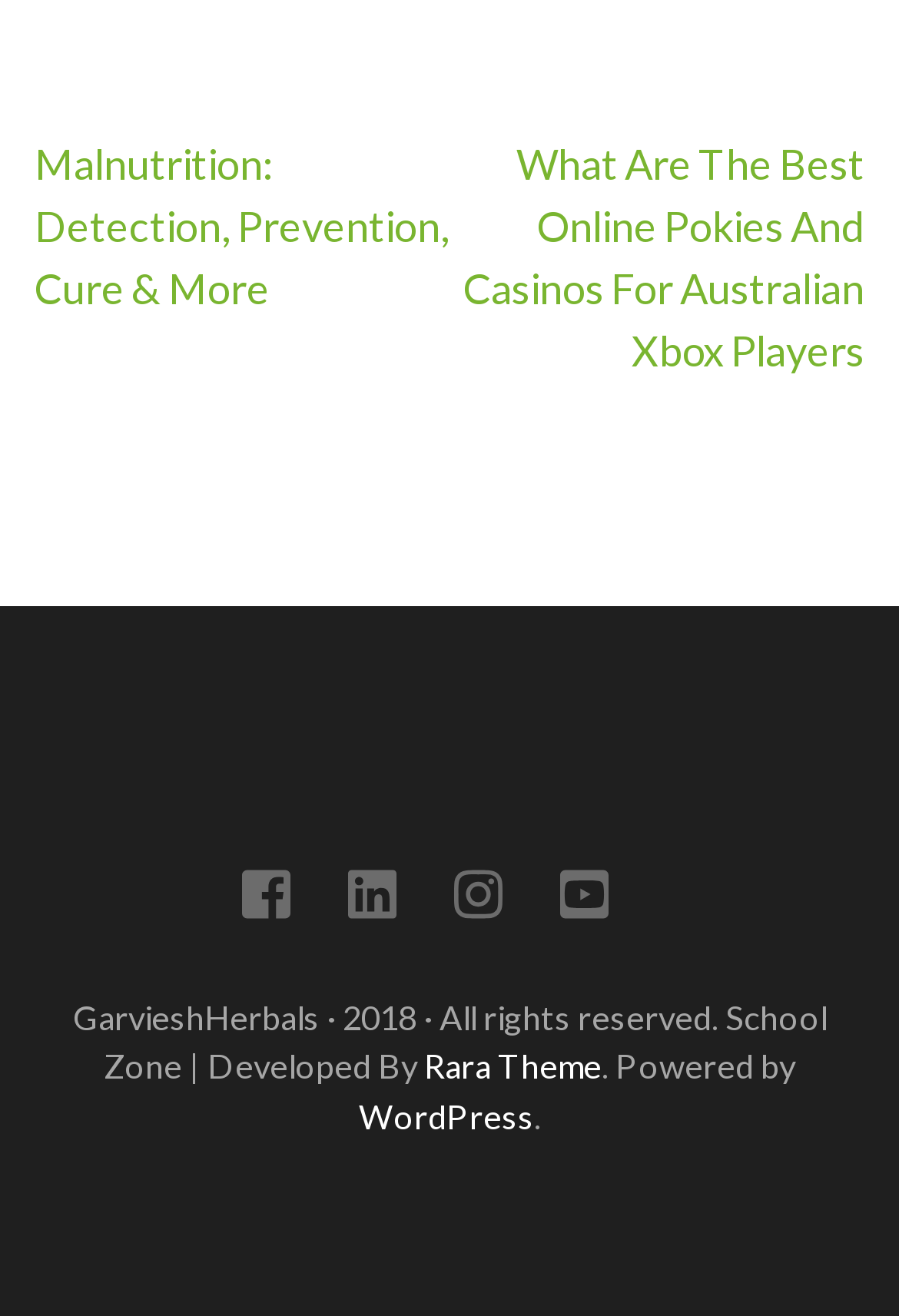Kindly determine the bounding box coordinates for the clickable area to achieve the given instruction: "Check the website's copyright information".

[0.081, 0.757, 0.806, 0.787]